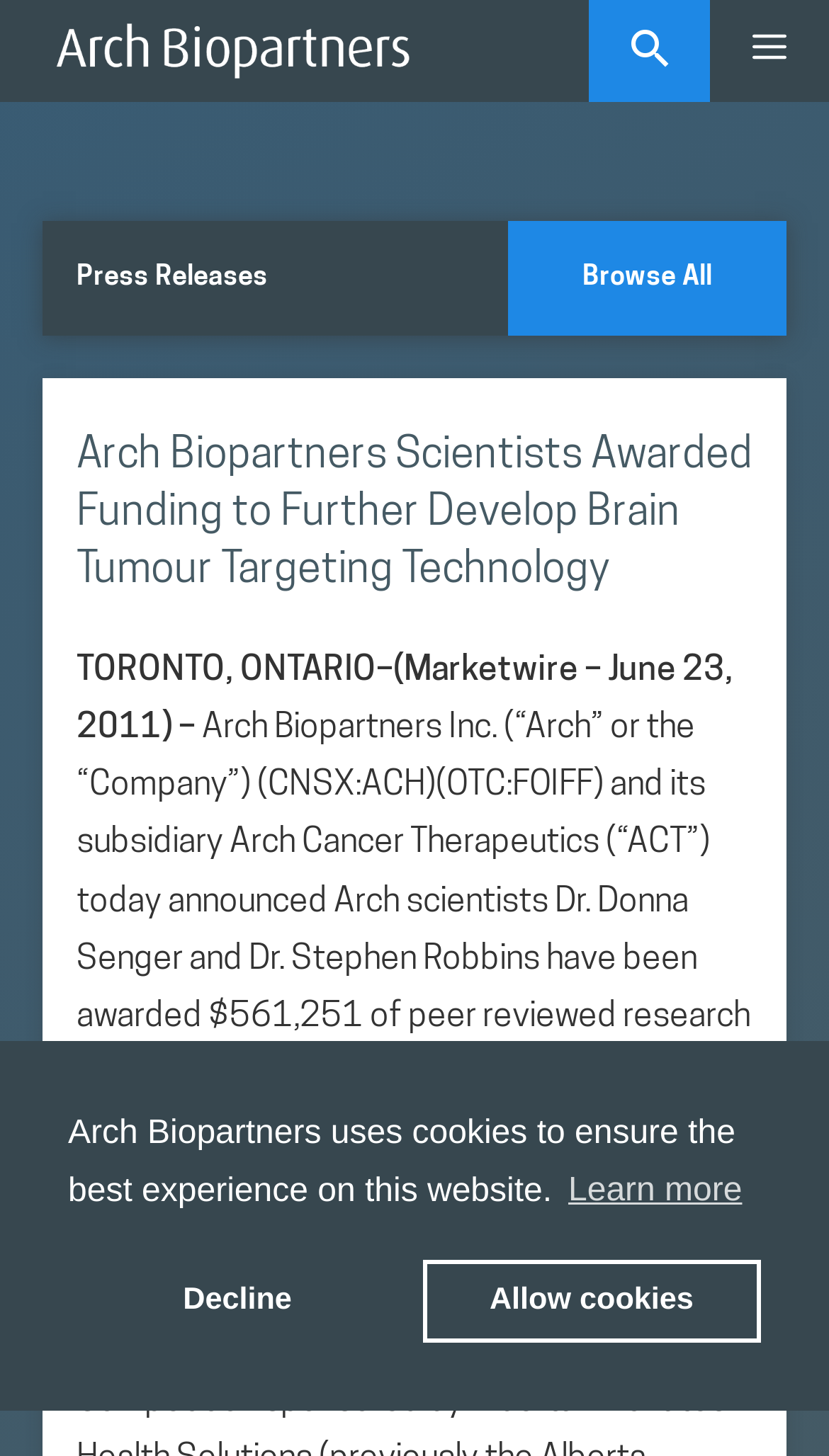What is the date mentioned in the press release?
Please give a detailed and elaborate answer to the question based on the image.

I found the date mentioned in the press release by reading the static text element that describes the press release, which is located in the main content area of the webpage. The text mentions the date 'June 23, 2011' as the date of the press release.